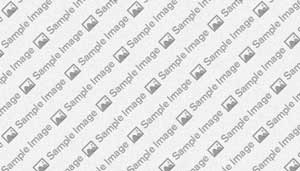What is the tone of the image and accompanying text?
Answer the question with a single word or phrase by looking at the picture.

Professional and emphasizing excellence